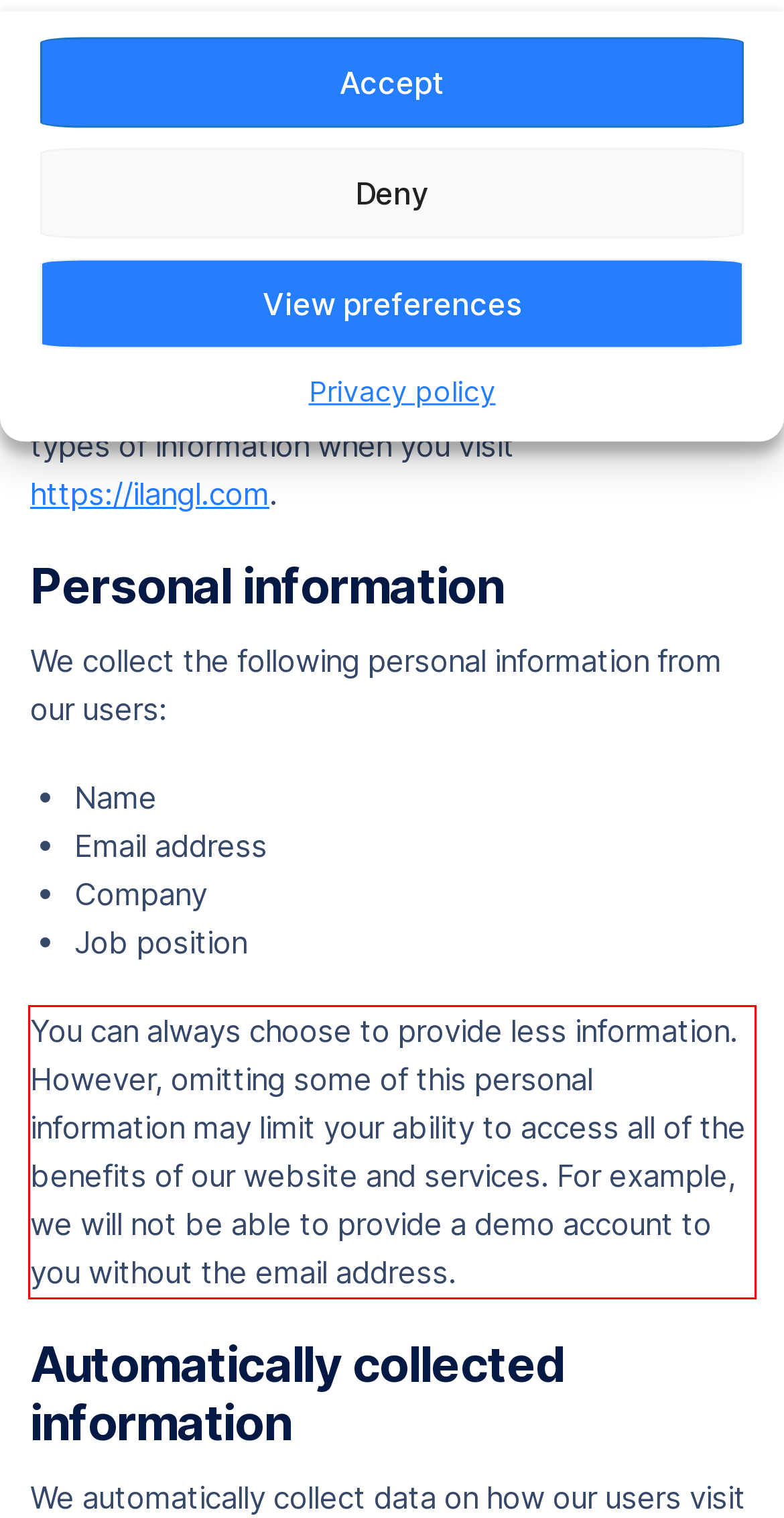Using the provided screenshot of a webpage, recognize the text inside the red rectangle bounding box by performing OCR.

You can always choose to provide less information. However, omitting some of this personal information may limit your ability to access all of the benefits of our website and services. For example, we will not be able to provide a demo account to you without the email address.